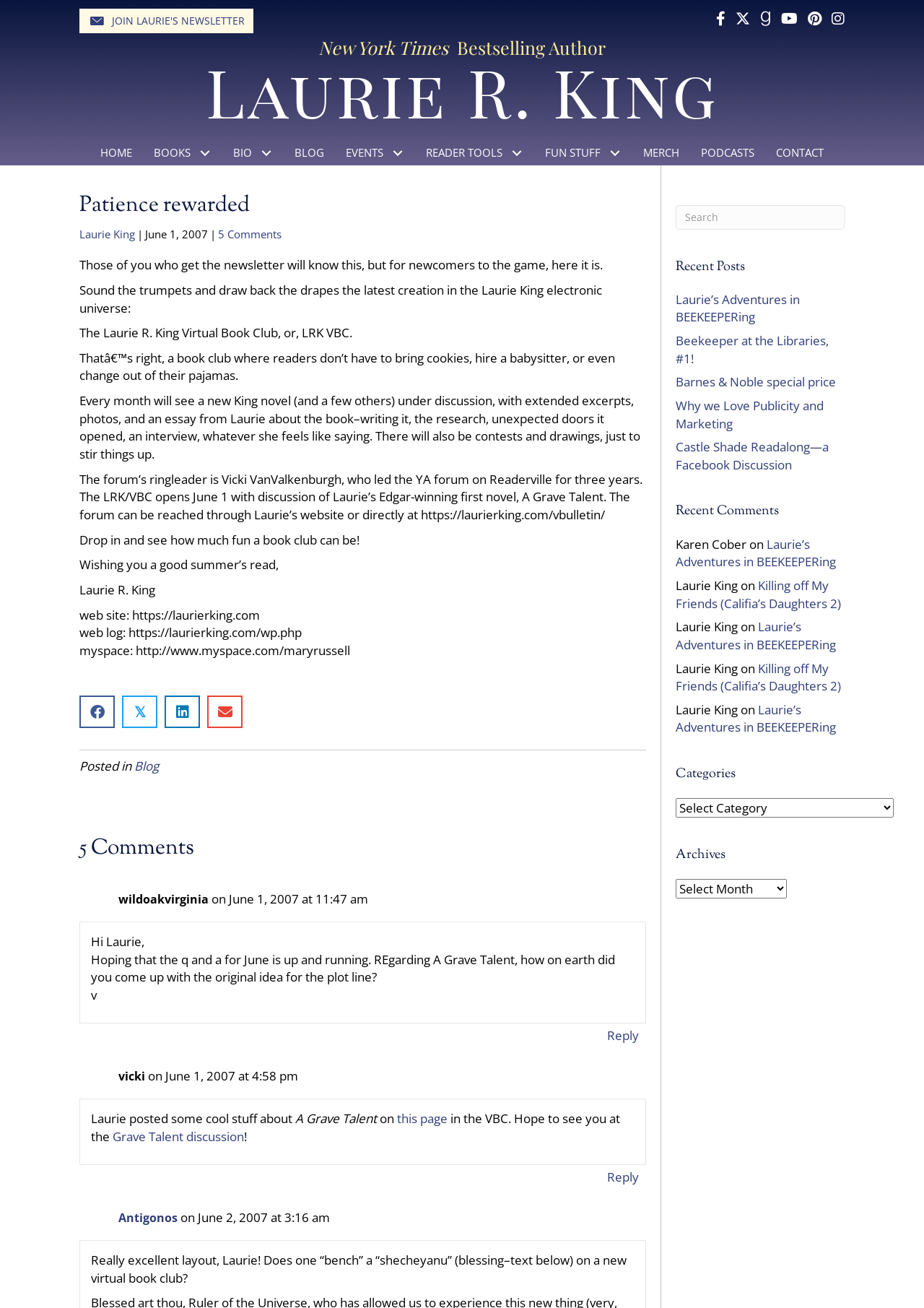Please give the bounding box coordinates of the area that should be clicked to fulfill the following instruction: "Go to HOME page". The coordinates should be in the format of four float numbers from 0 to 1, i.e., [left, top, right, bottom].

[0.097, 0.108, 0.155, 0.126]